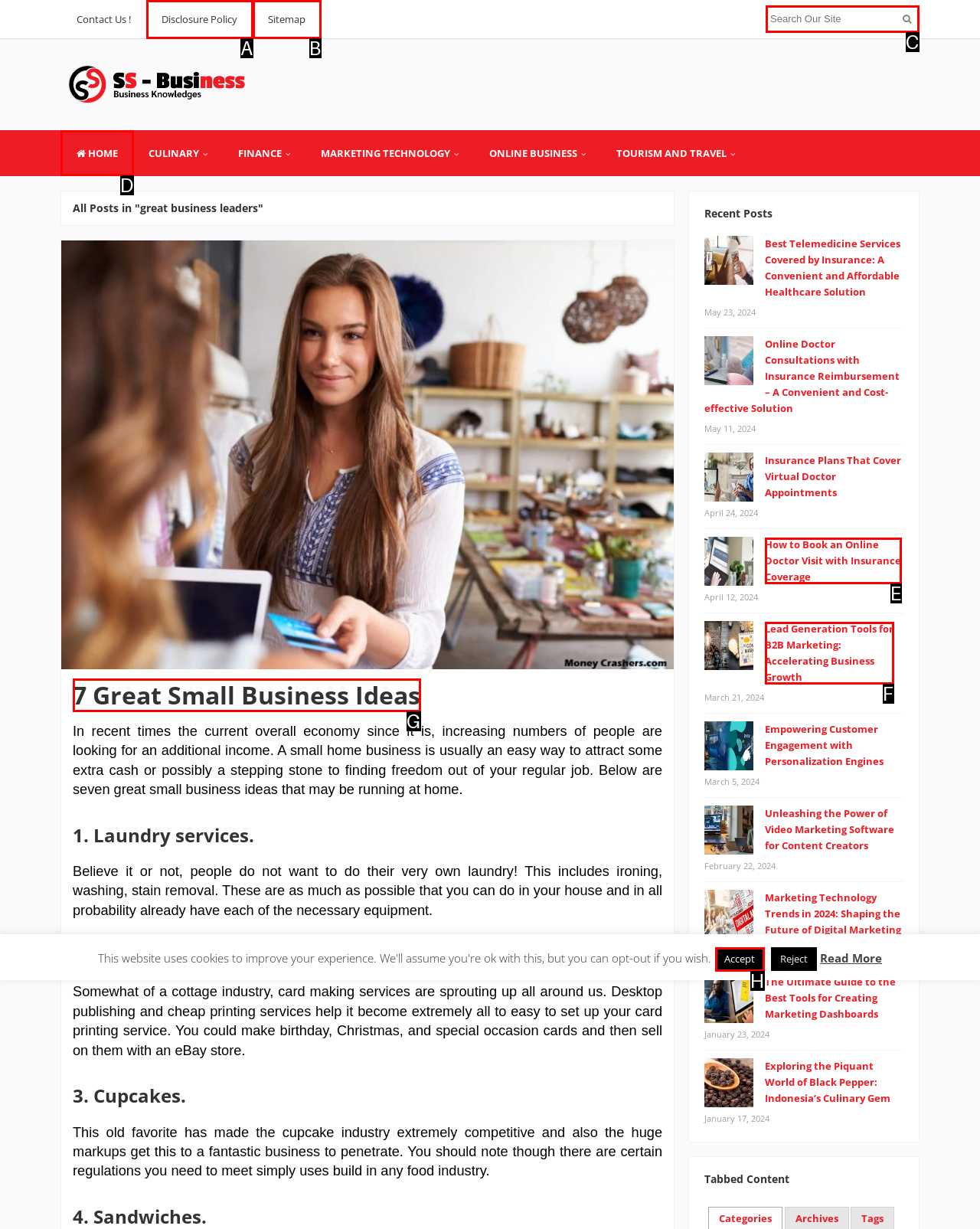Identify the correct lettered option to click in order to perform this task: Click on HOME. Respond with the letter.

D